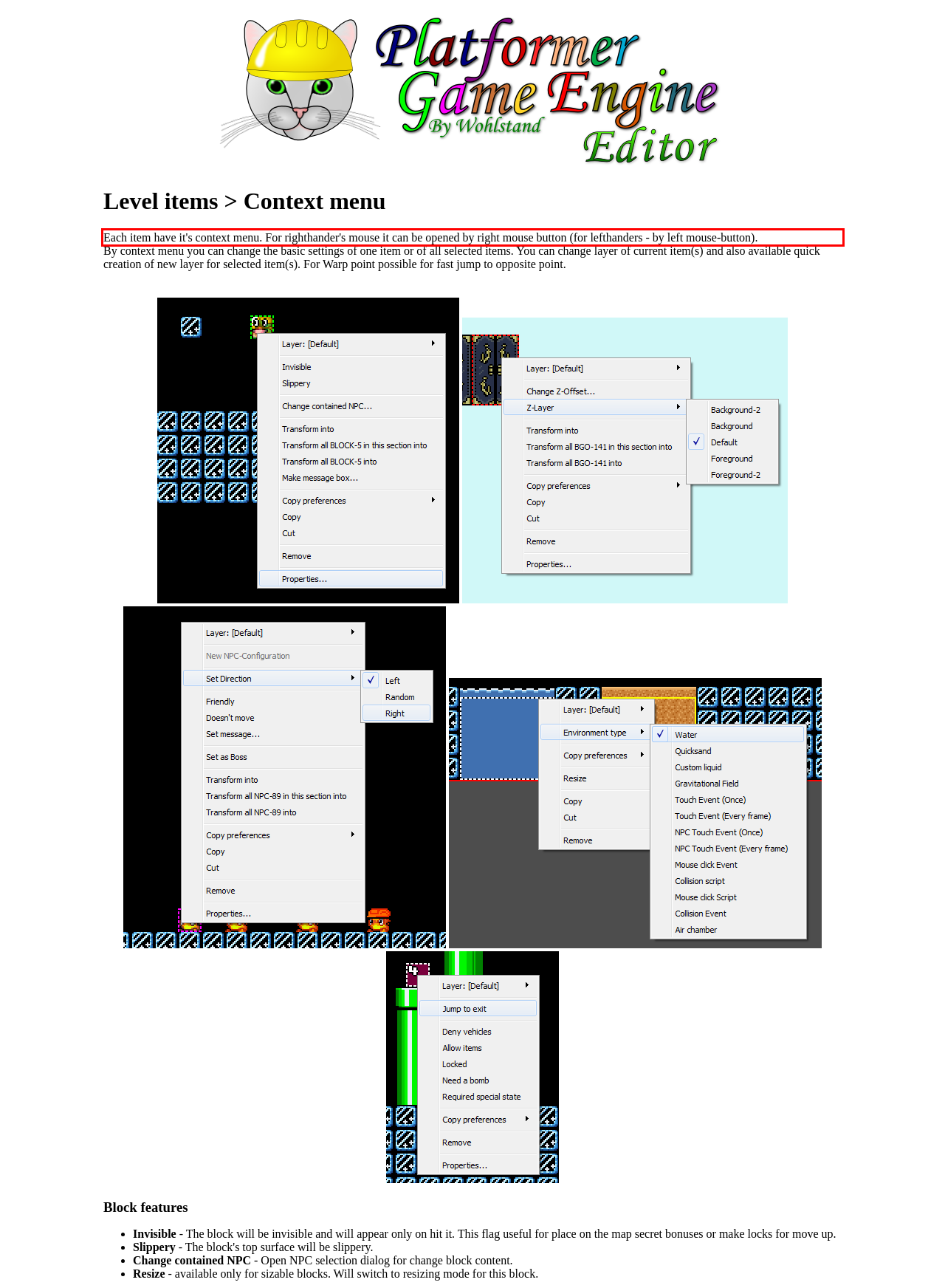Identify the text inside the red bounding box in the provided webpage screenshot and transcribe it.

Each item have it's context menu. For righthander's mouse it can be opened by right mouse button (for lefthanders - by left mouse-button).